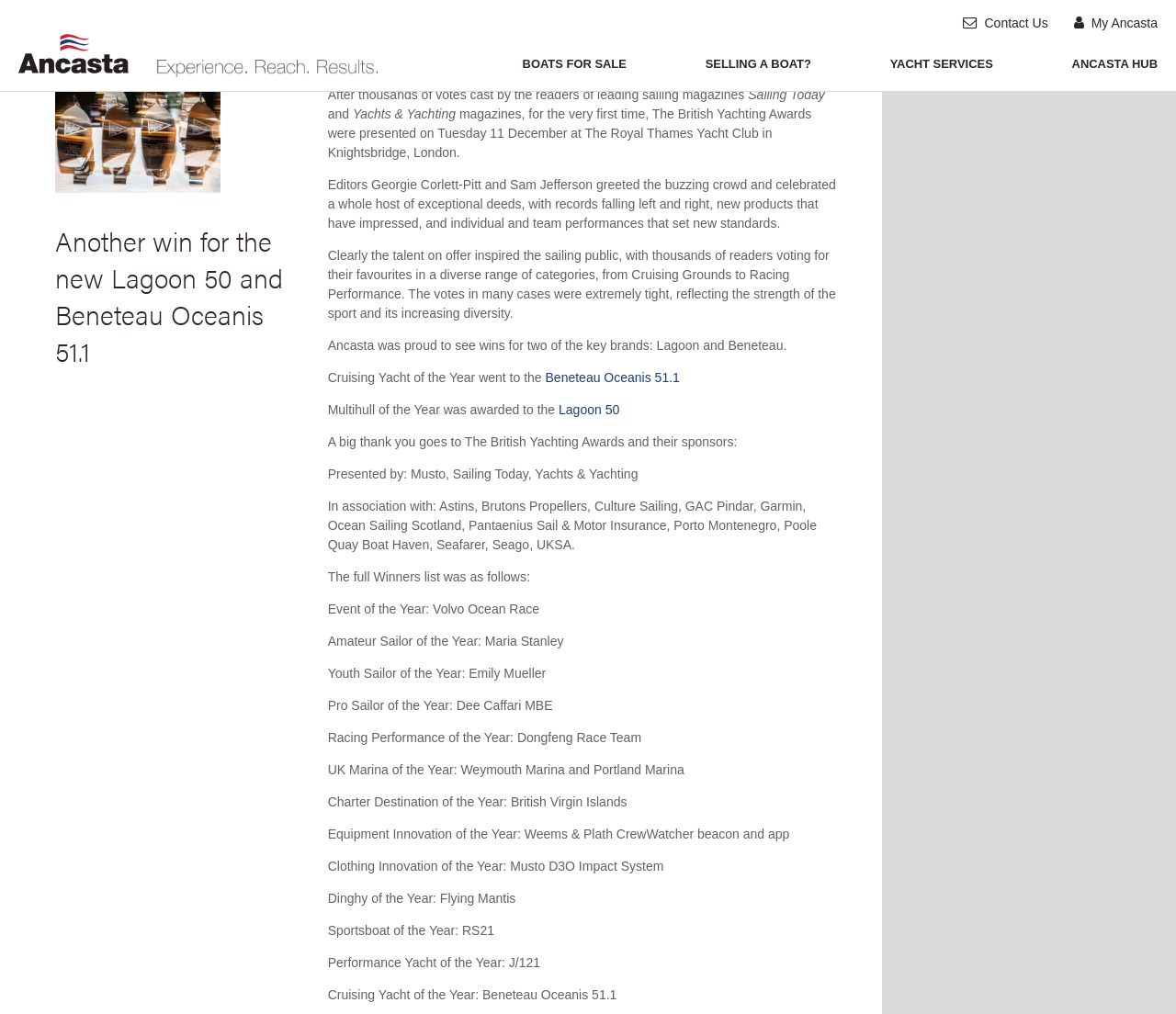Please locate the bounding box coordinates of the region I need to click to follow this instruction: "Click on 'Contact Us'".

[0.819, 0.015, 0.891, 0.03]